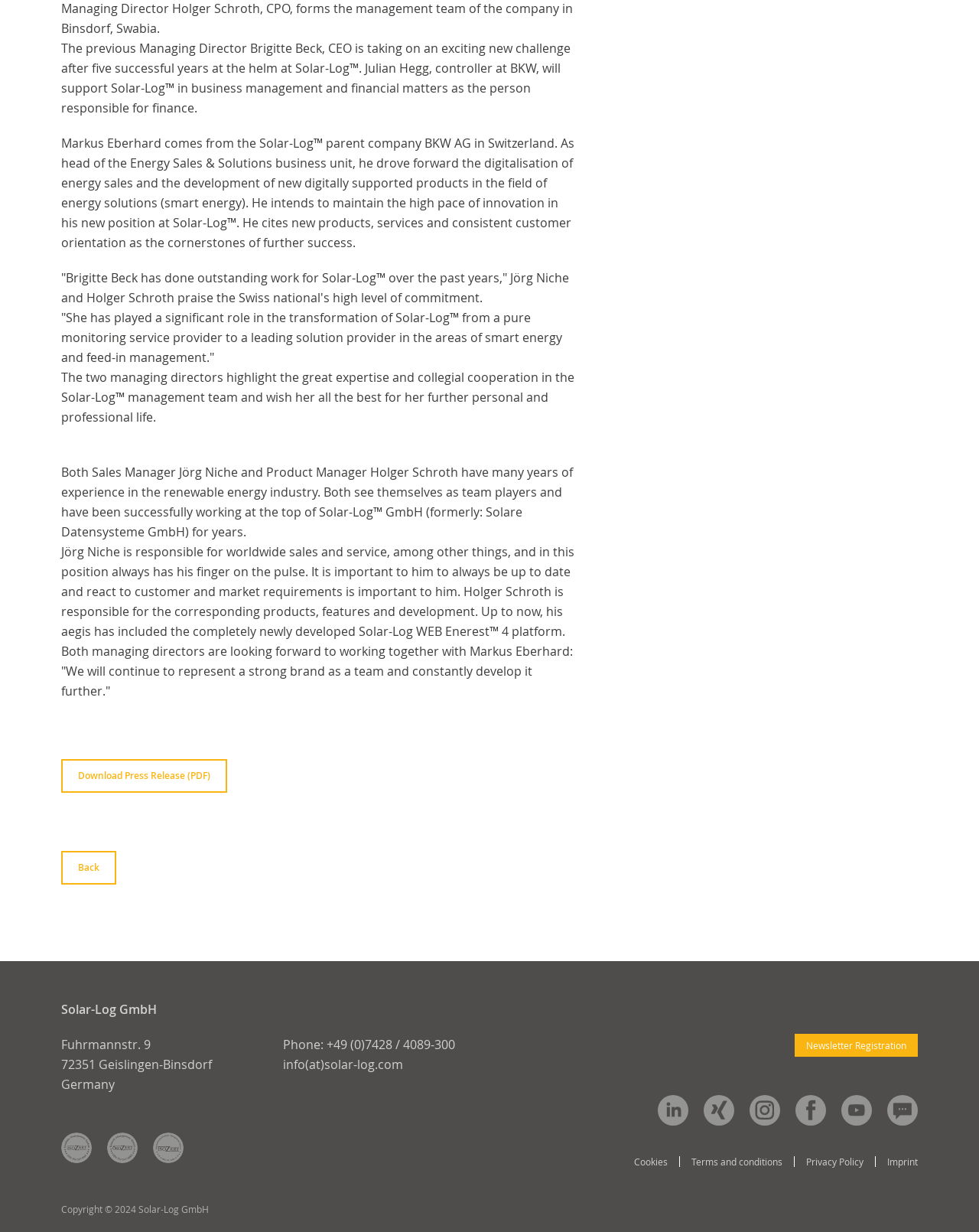Identify and provide the bounding box for the element described by: "Privacy Policy".

[0.823, 0.939, 0.882, 0.947]